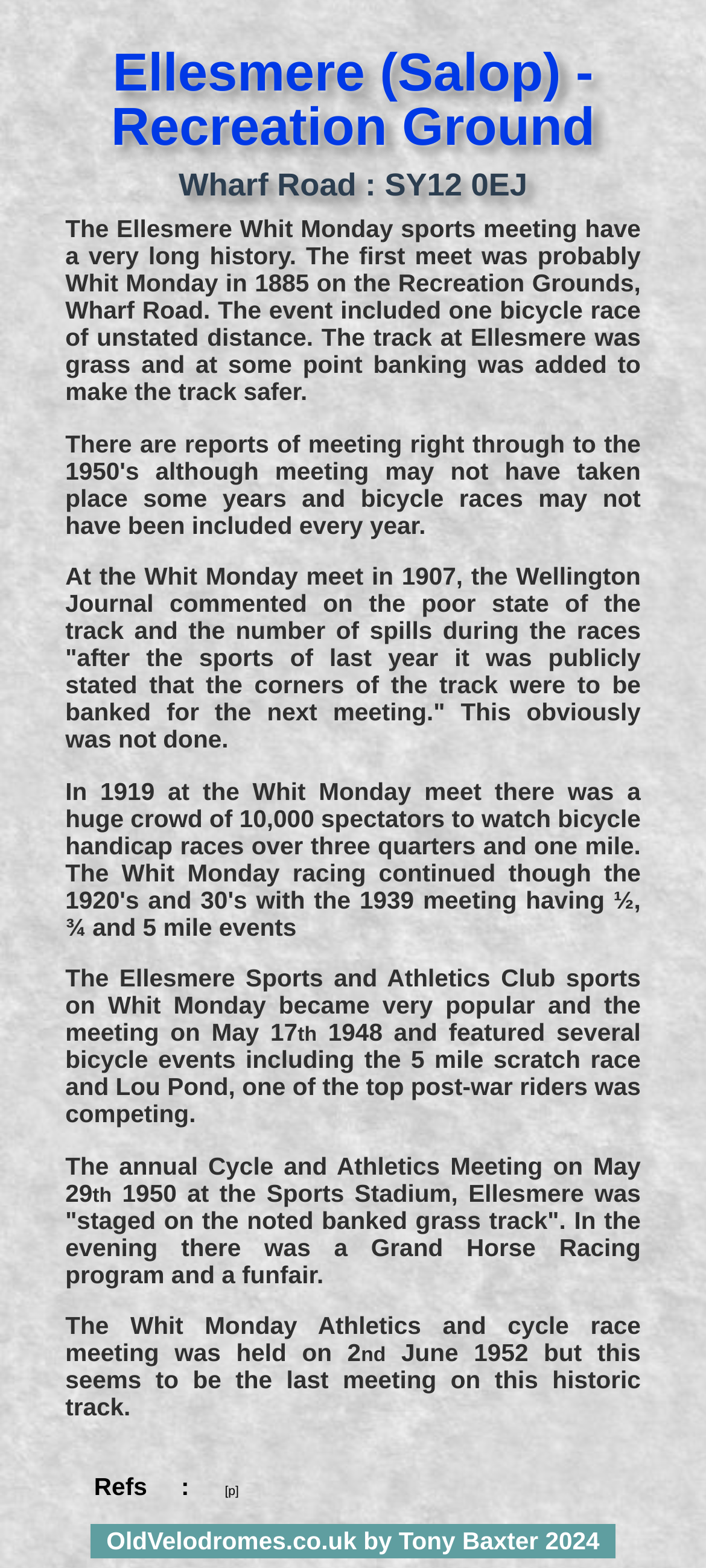Write an exhaustive caption that covers the webpage's main aspects.

The webpage is about the bicycle racing track at Recreation Ground in Ellesmere (Salop). At the top of the page, there is a heading that reads "Ellesmere (Salop) - Recreation Ground" followed by the address "Wharf Road : SY12 0EJ" slightly below it. 

Below the address, there is a block of text that provides historical information about the Ellesmere Whit Monday sports meeting, which has a long history dating back to 1885. The text describes the track's evolution, including the addition of banking to make it safer. 

Following this block of text, there are several paragraphs that provide more details about the sports meeting, including the poor state of the track in 1907, its popularity, and the various bicycle events that took place over the years, including the 5-mile scratch race and the participation of top riders like Lou Pond. 

The text continues to describe the annual Cycle and Athletics Meeting, which was held on different dates, including May 29, 1950, and June 2, 1952. The last meeting on this historic track seems to have taken place in 1952. 

At the bottom of the page, there is a section with references, marked by "[p]" and a copyright notice that reads "OldVelodromes.co.uk by Tony Baxter 2024".